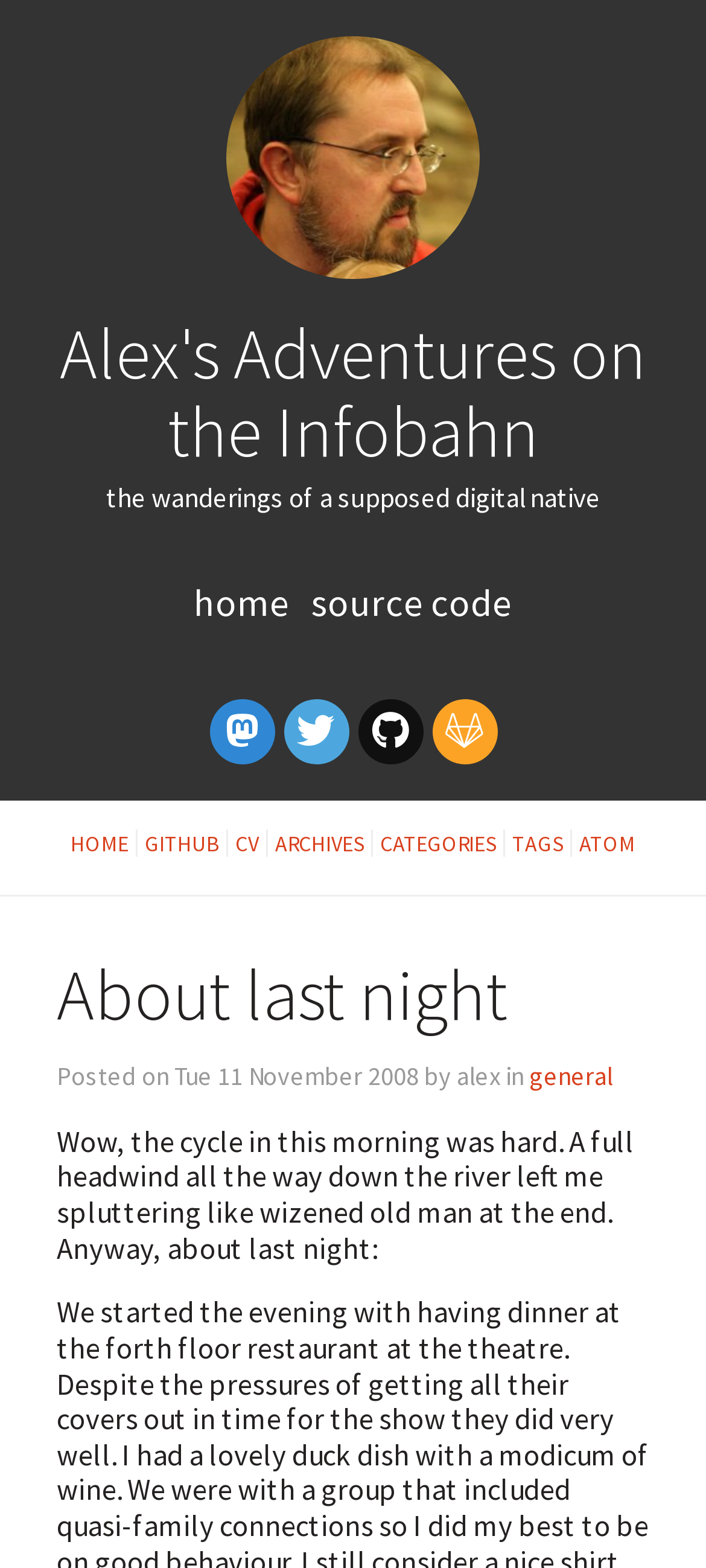Provide a short answer using a single word or phrase for the following question: 
What is the purpose of the links at the top?

Navigation